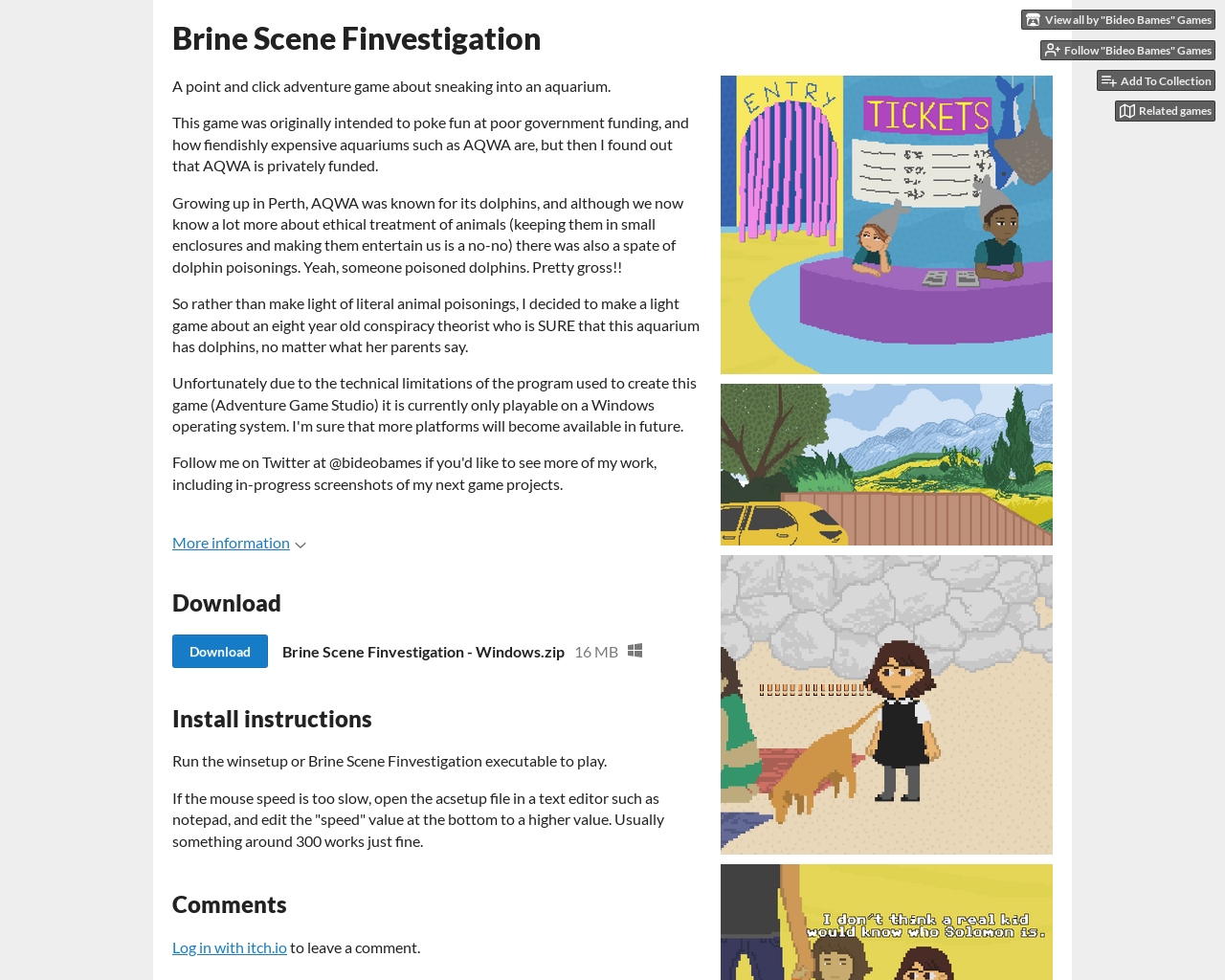What is the purpose of the game originally intended for?
Please respond to the question with as much detail as possible.

According to the StaticText, the game was originally intended to poke fun at poor government funding, but the developer changed the theme after learning that AQWA is privately funded.